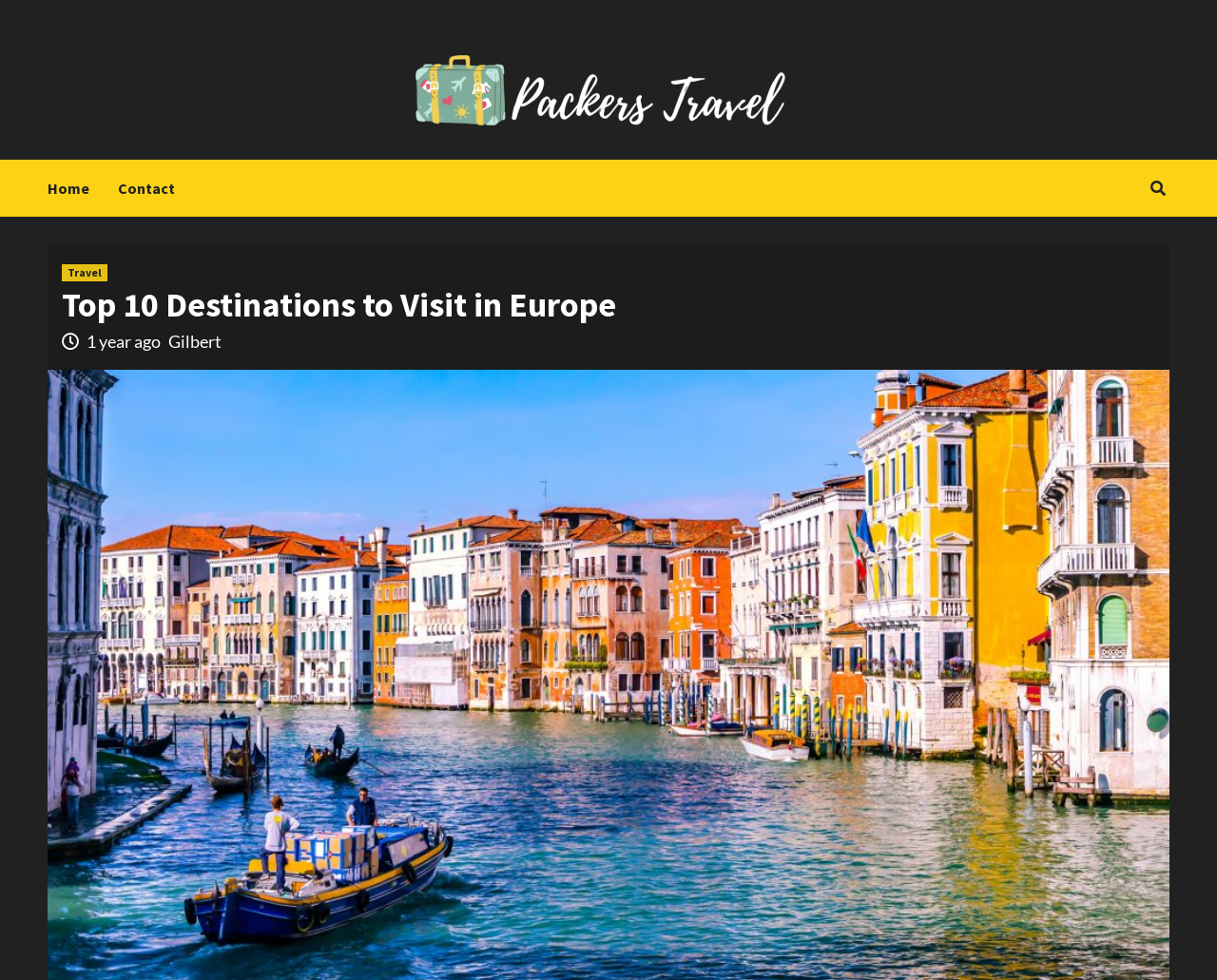Give a succinct answer to this question in a single word or phrase: 
How many navigation links are there?

3